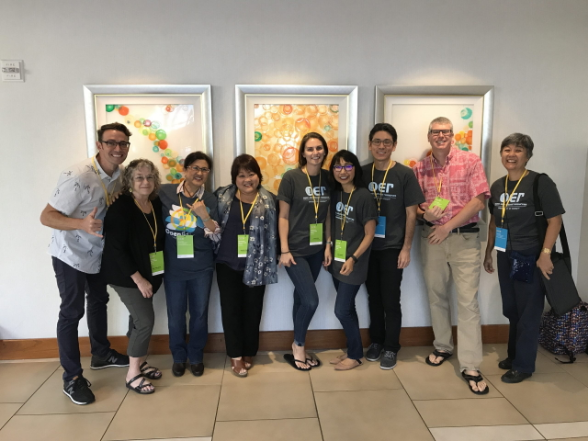Provide a thorough and detailed caption for the image.

The image captures a vibrant group of attendees from the University of Hawaii at the OpenEd17 conference, held in Anaheim, CA. They are positioned in front of two framed art pieces featuring colorful circular designs, suggesting a creative atmosphere. Each person is dressed casually, many wearing matching gray t-shirts that highlight their participation in discussions related to Open Educational Resources (OER). Attendees are smiling and engaging with one another, embodying a spirit of collaboration and learning. The distinct lanyards and name tags further indicate their roles in the conference, showcasing their commitment to advancing open education practices. This gathering highlights the importance of community in fostering educational innovations, as nearly 800 individuals attended the event, focusing on impactful OER initiatives.